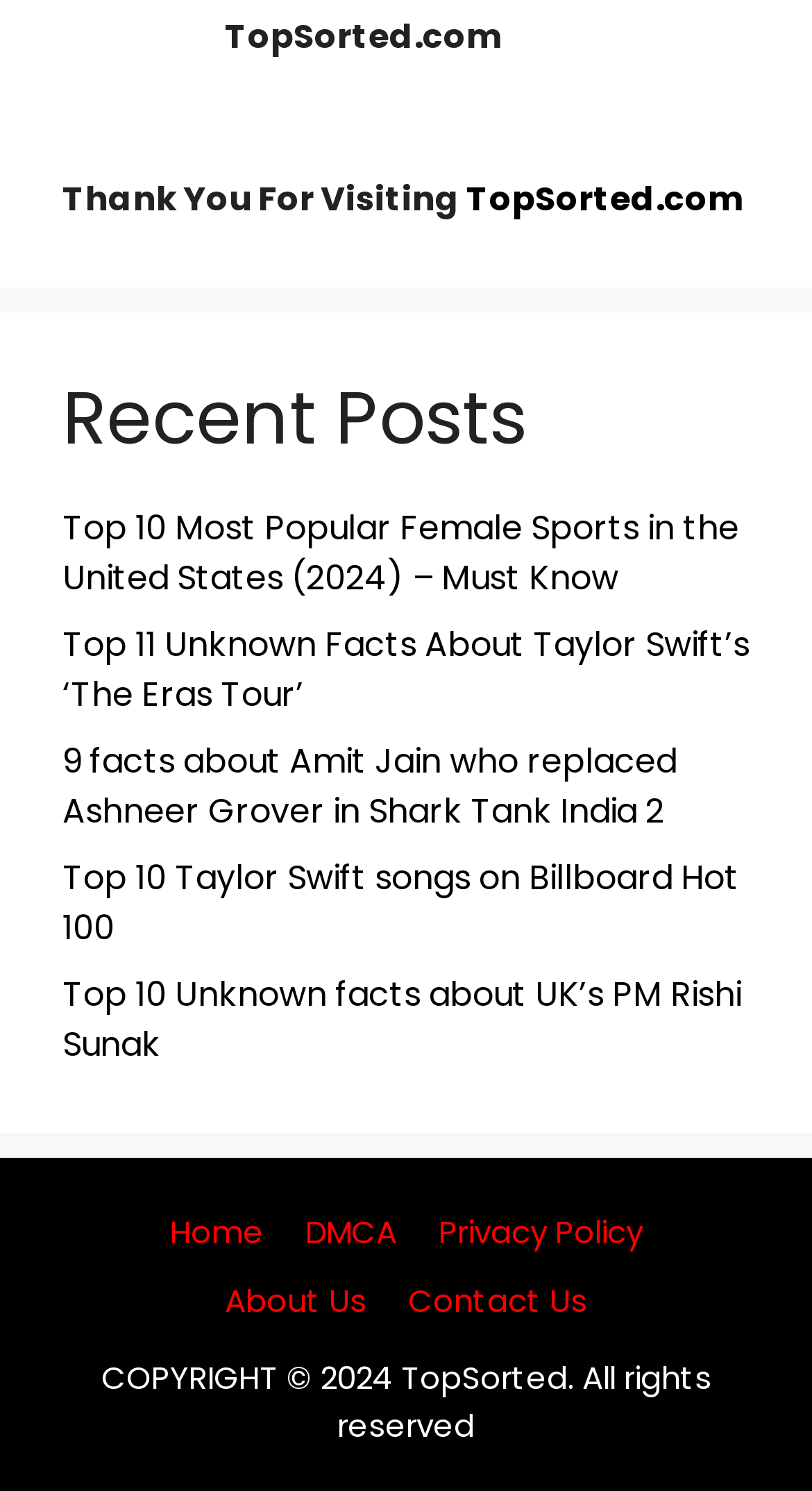Please find the bounding box coordinates of the element that you should click to achieve the following instruction: "go to Home page". The coordinates should be presented as four float numbers between 0 and 1: [left, top, right, bottom].

[0.209, 0.812, 0.324, 0.841]